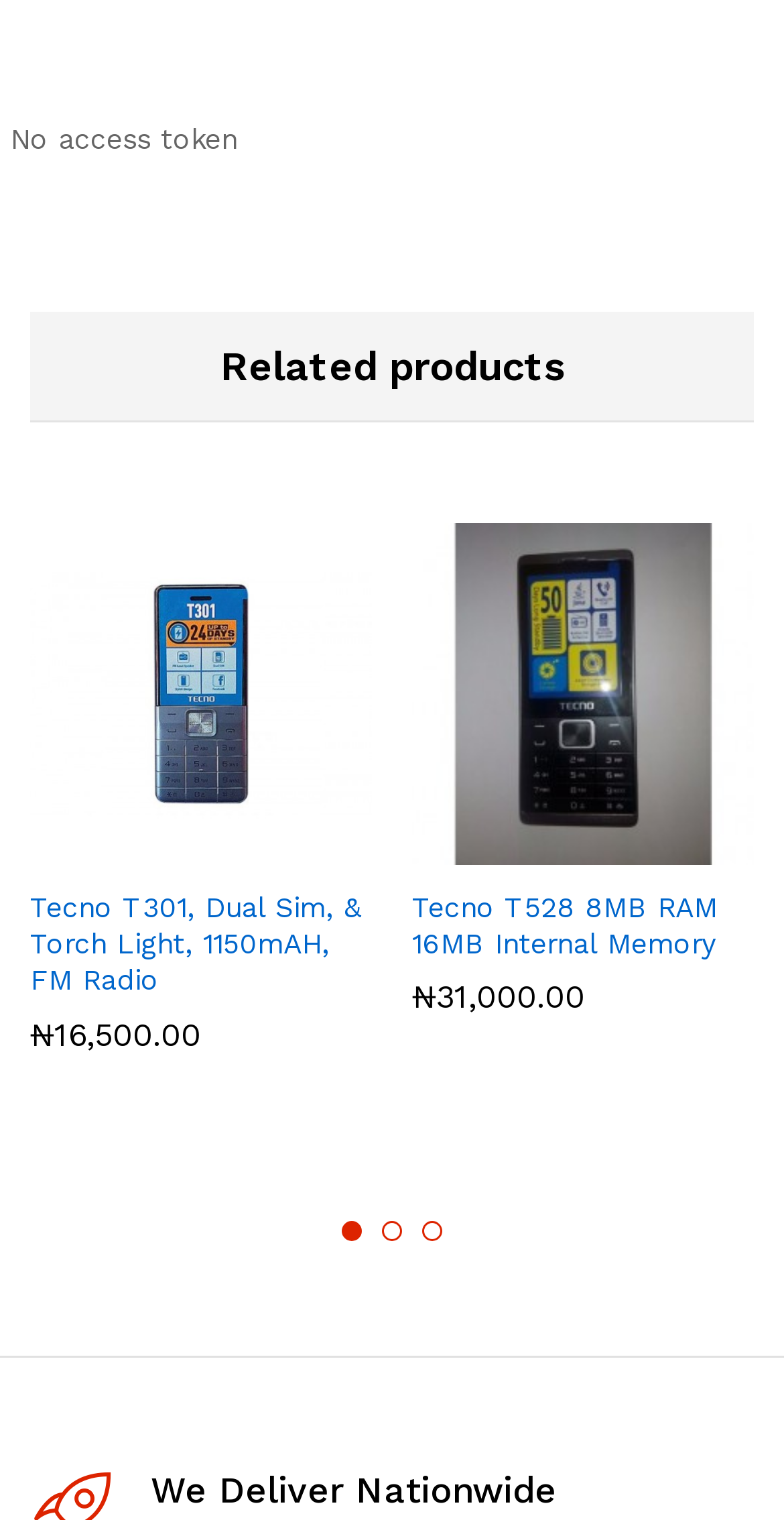Based on the image, give a detailed response to the question: What is the price of Tecno T301?

I found the price of Tecno T301 by looking at the product information section, where it is listed as ₦16,500.00.